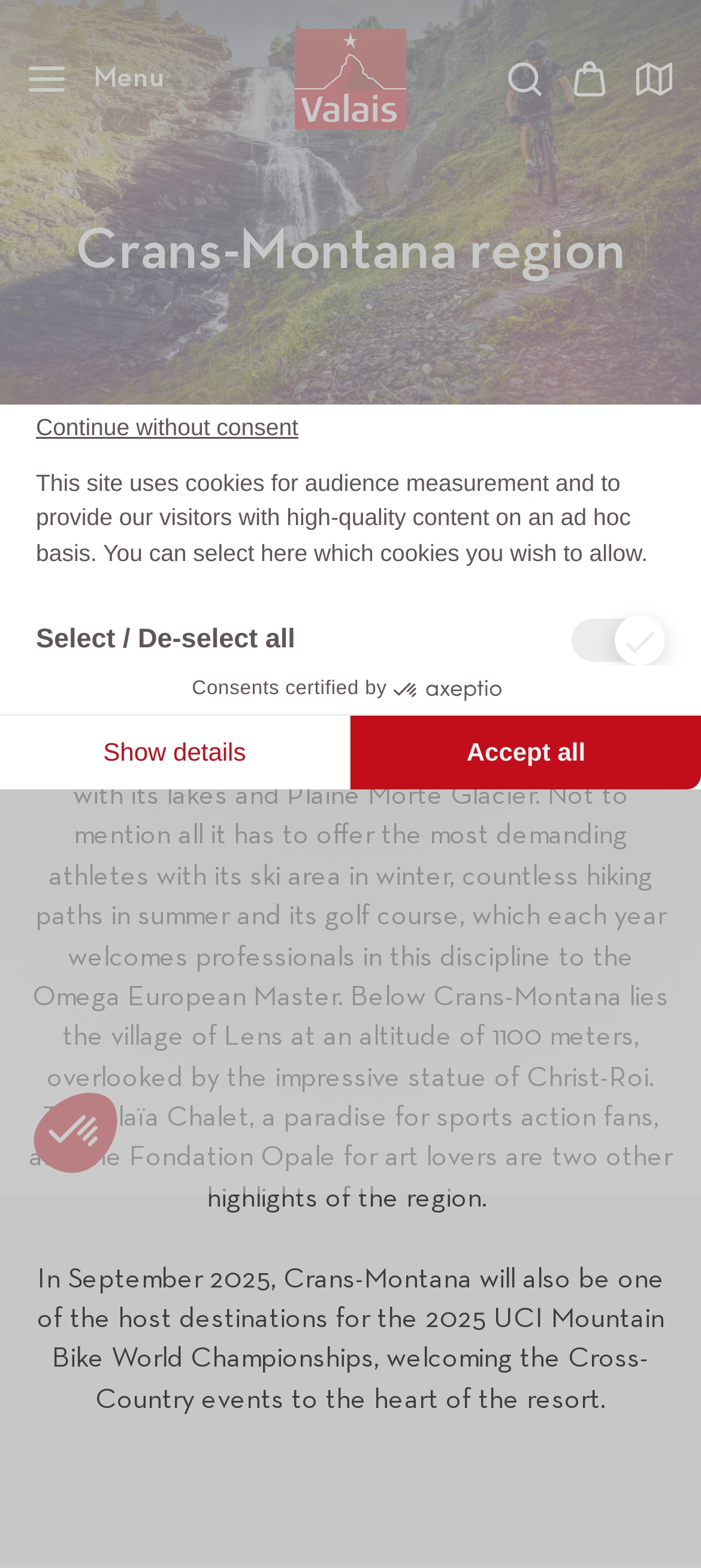Provide your answer to the question using just one word or phrase: What event will Crans-Montana host in 2025?

2025 UCI Mountain Bike World Championships